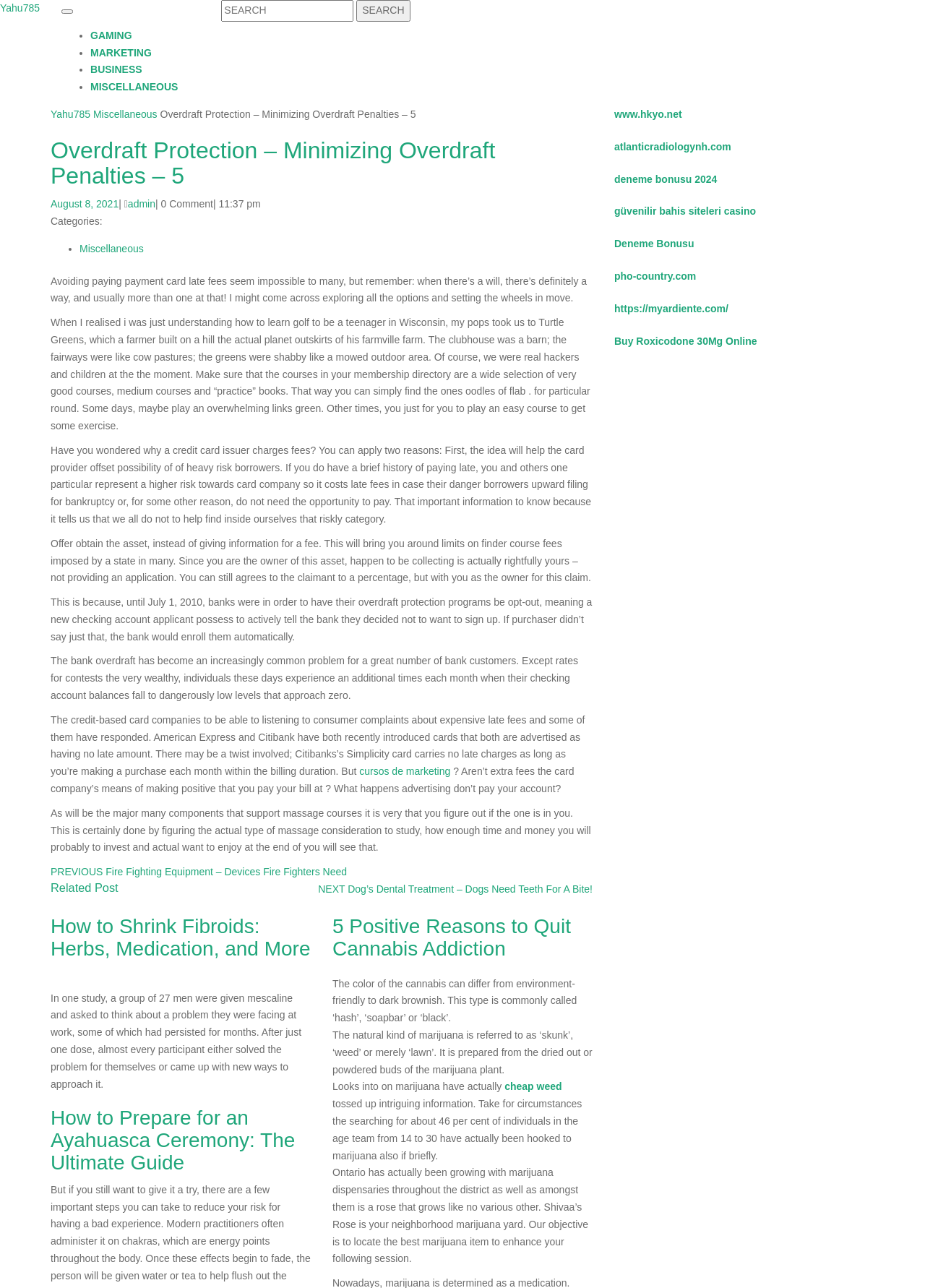Please identify the bounding box coordinates for the region that you need to click to follow this instruction: "Click on the SEARCH button".

[0.385, 0.0, 0.443, 0.017]